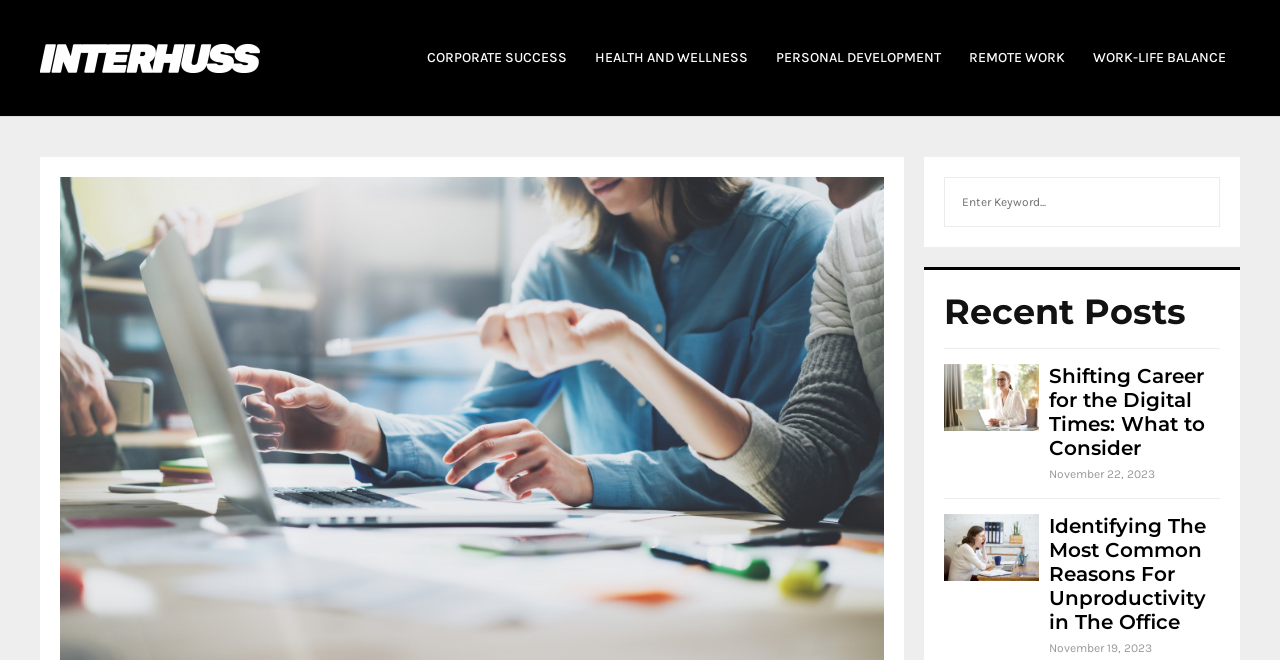What is the date of the second recent post?
Using the information from the image, answer the question thoroughly.

The second recent post is an article with a heading 'Identifying The Most Common Reasons For Unproductivity in The Office', and it has a date 'November 19, 2023' below the heading.